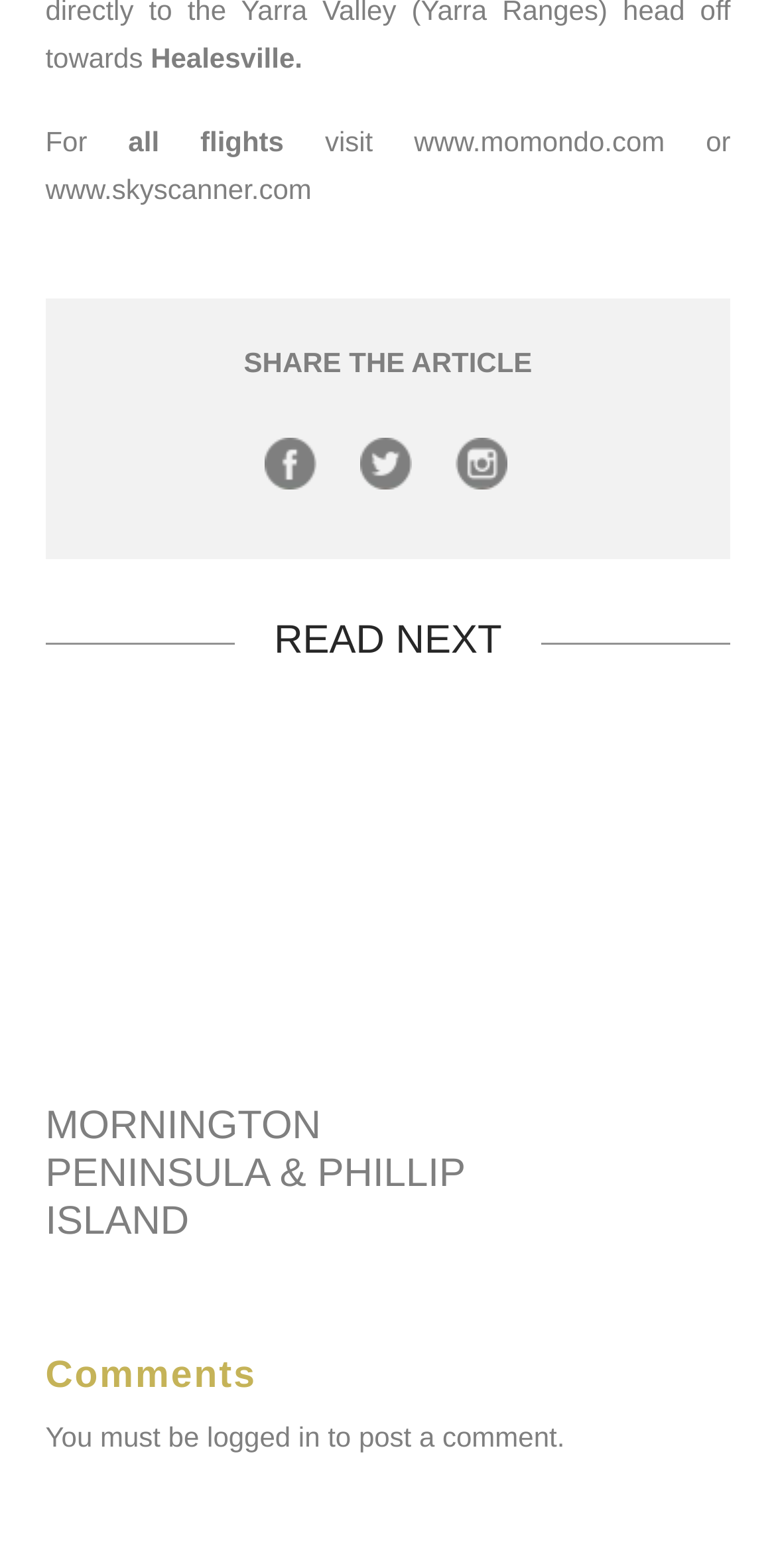Please find the bounding box for the UI element described by: "Share on Facebook Share".

[0.341, 0.279, 0.408, 0.312]